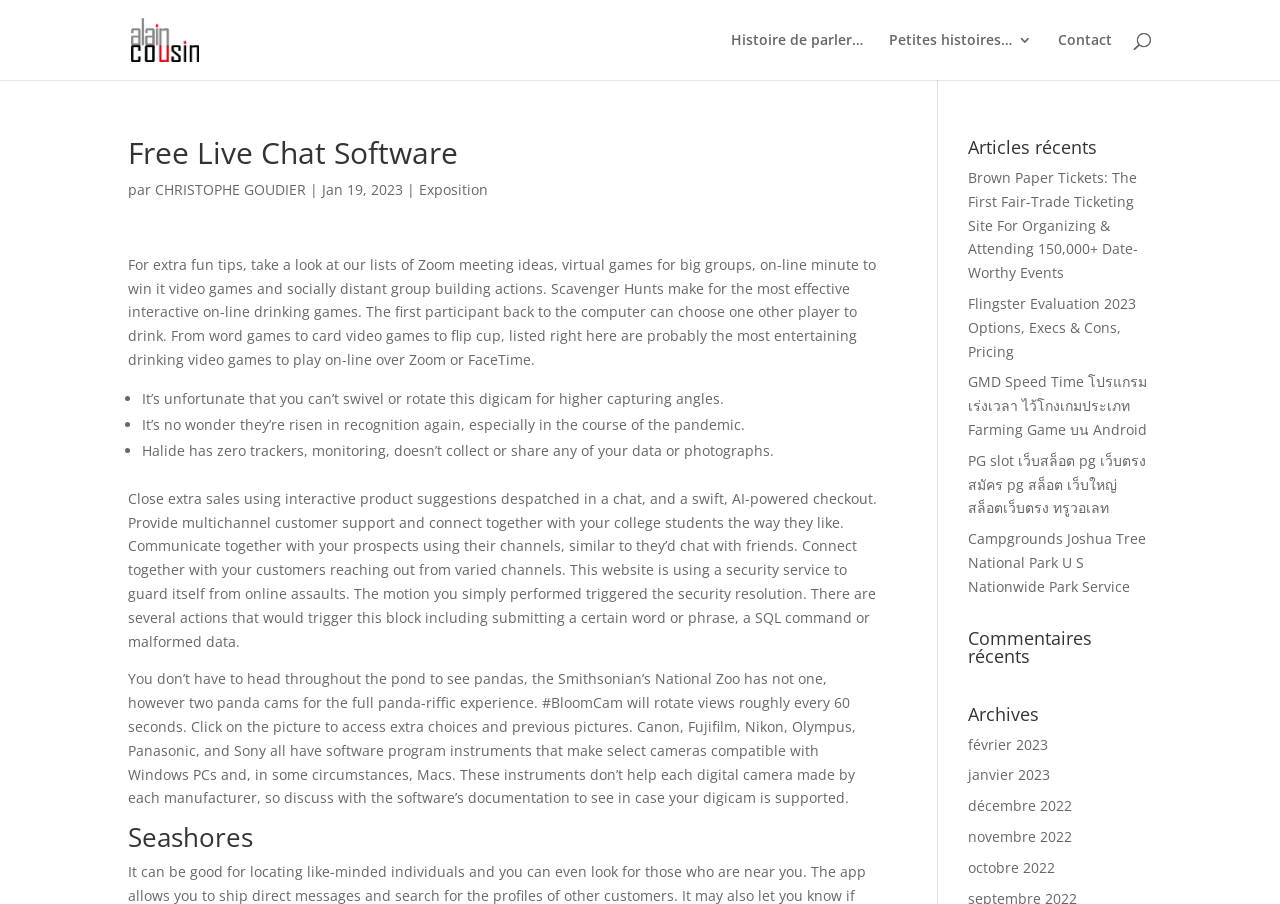Respond to the question below with a single word or phrase:
What is the name of the poet?

Alain Cousin